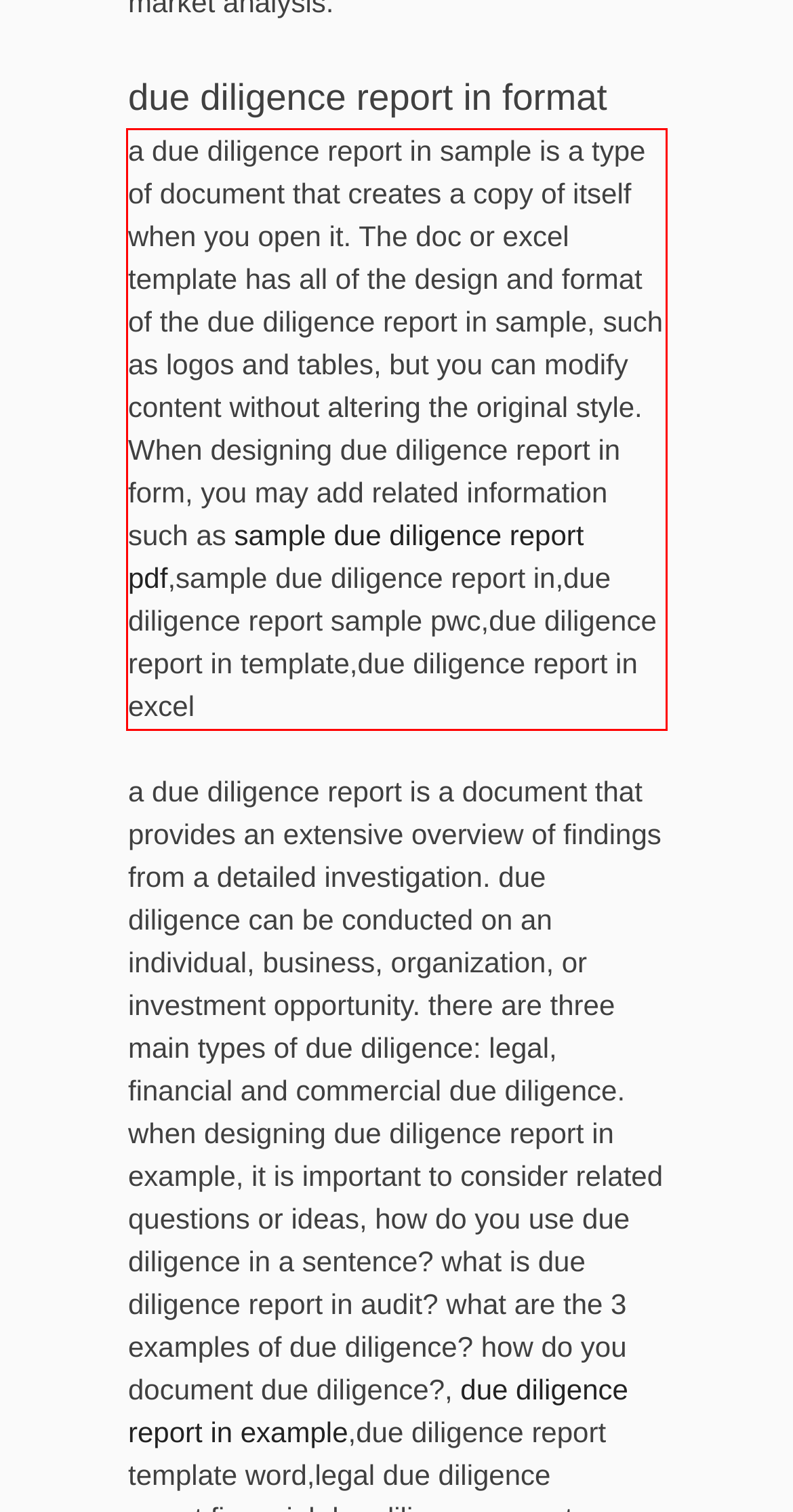Extract and provide the text found inside the red rectangle in the screenshot of the webpage.

a due diligence report in sample is a type of document that creates a copy of itself when you open it. The doc or excel template has all of the design and format of the due diligence report in sample, such as logos and tables, but you can modify content without altering the original style. When designing due diligence report in form, you may add related information such as sample due diligence report pdf,sample due diligence report in,due diligence report sample pwc,due diligence report in template,due diligence report in excel